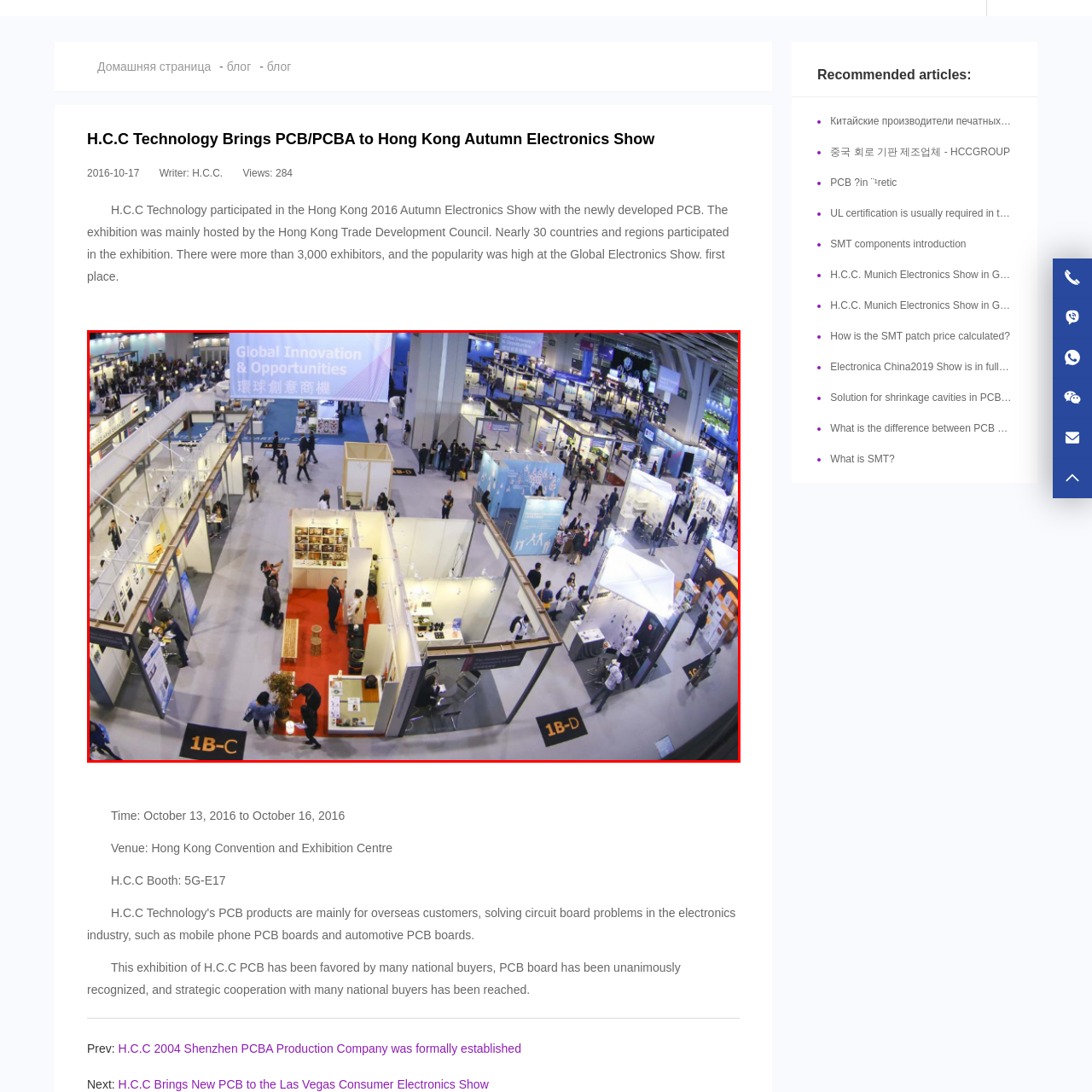Examine the image within the red boundary and respond with a single word or phrase to the question:
What is the atmosphere like at the event?

Lively